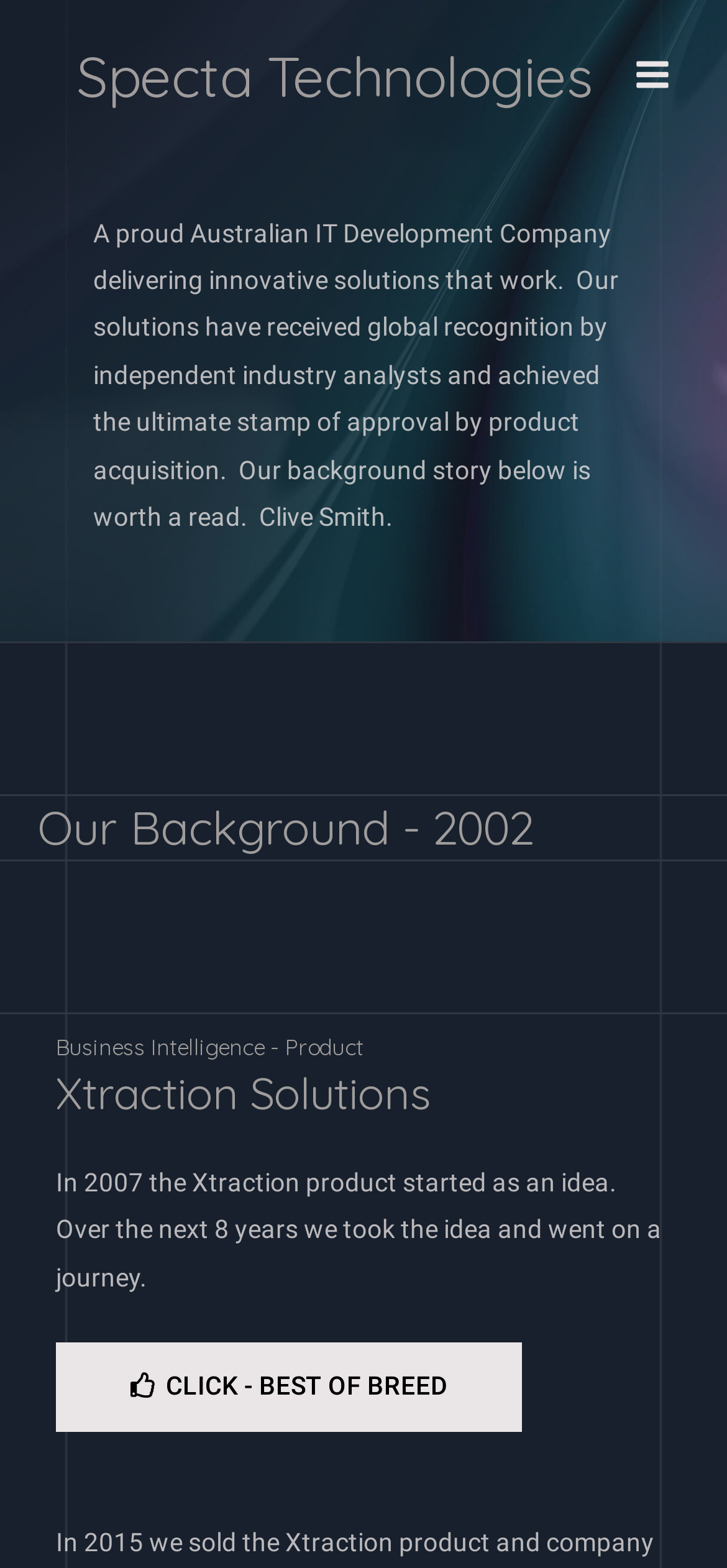What is the product mentioned?
Kindly offer a comprehensive and detailed response to the question.

I found the product name by looking at the heading element with the text 'Xtraction Solutions' which is a sibling of the element with the text 'Business Intelligence - Product'.